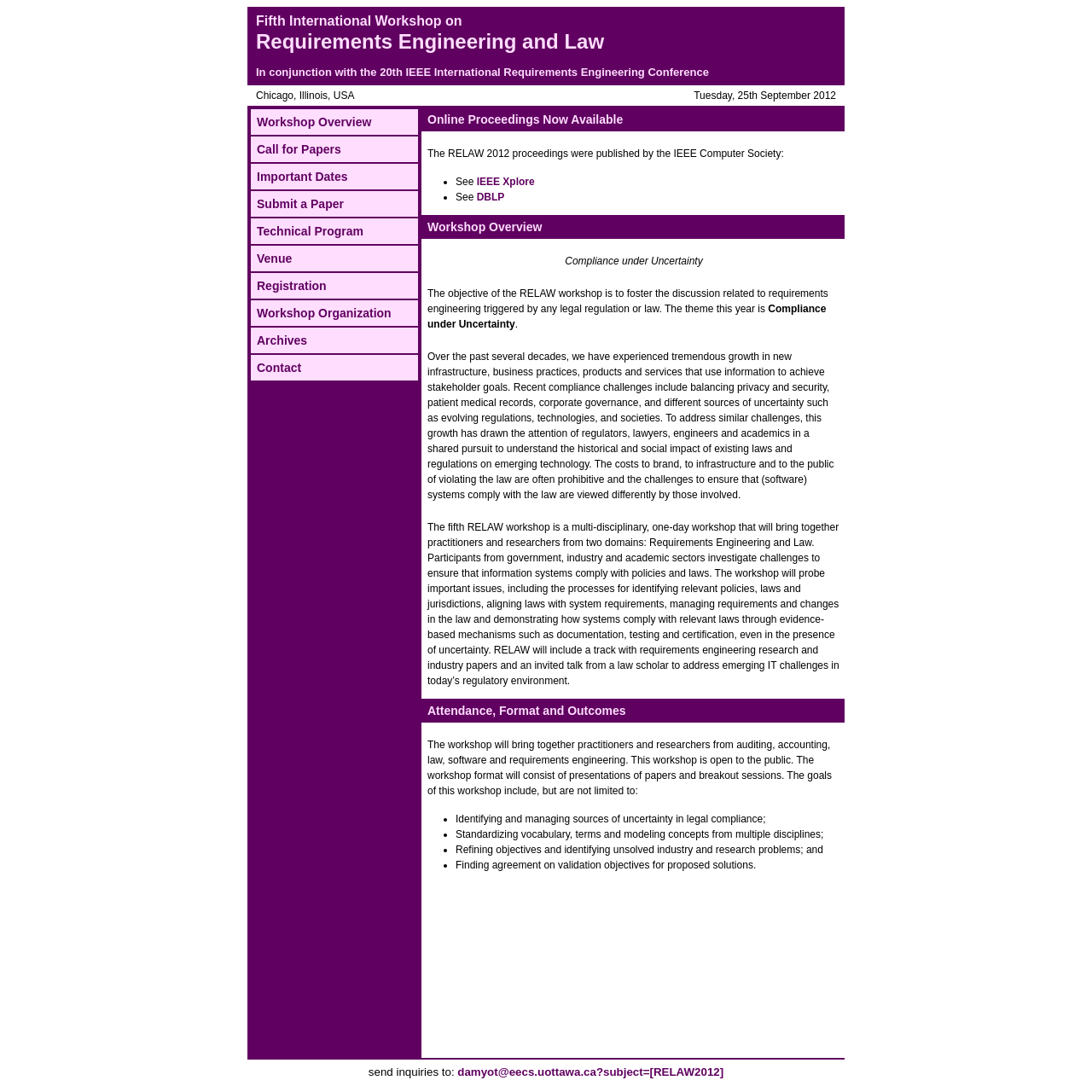What is the purpose of the RELAW workshop?
Based on the content of the image, thoroughly explain and answer the question.

The purpose of the RELAW workshop is to foster the discussion related to requirements engineering triggered by any legal regulation or law, as mentioned in the Workshop Overview section of the webpage.